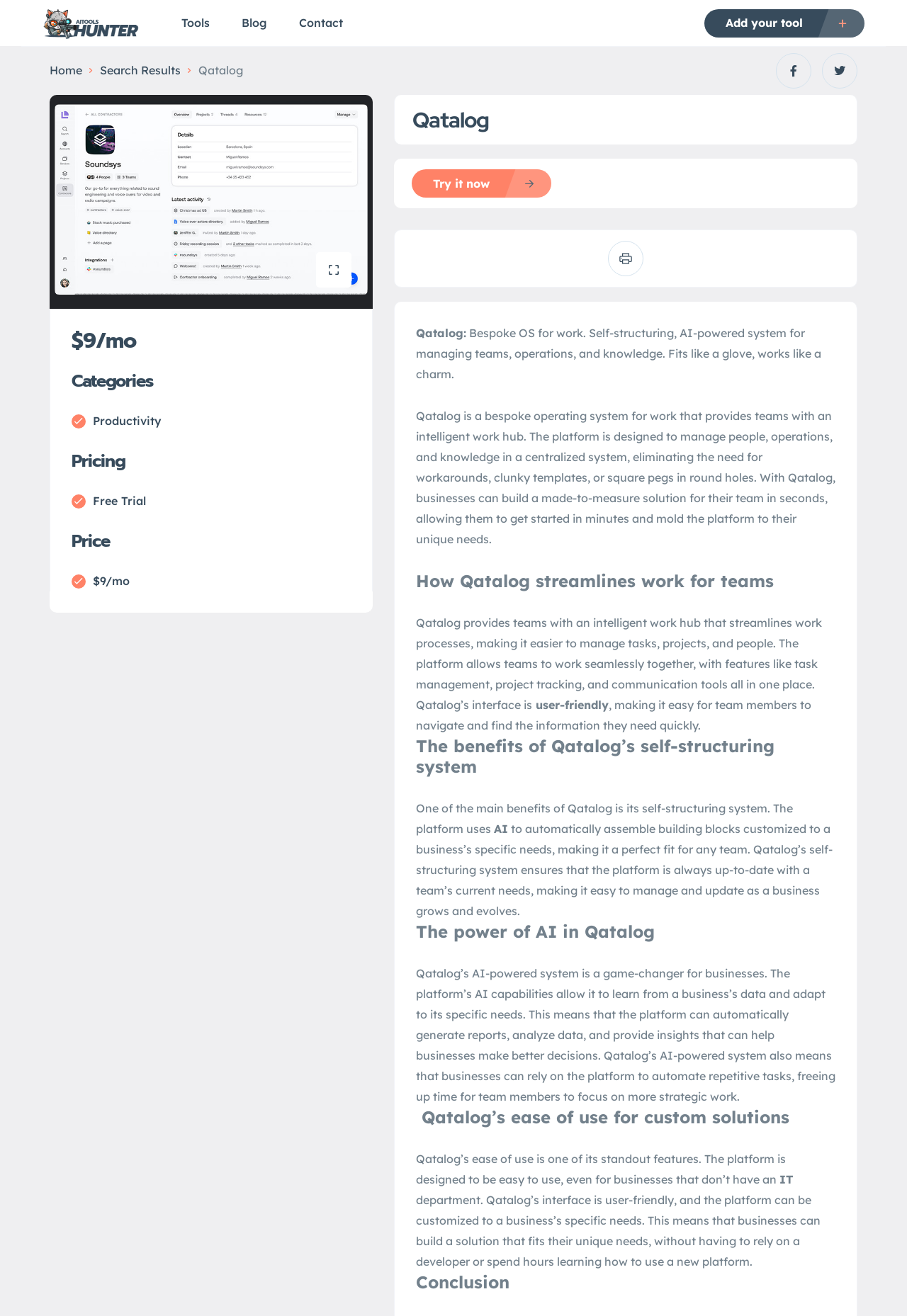Can you show the bounding box coordinates of the region to click on to complete the task described in the instruction: "Scroll to the top of the page"?

None